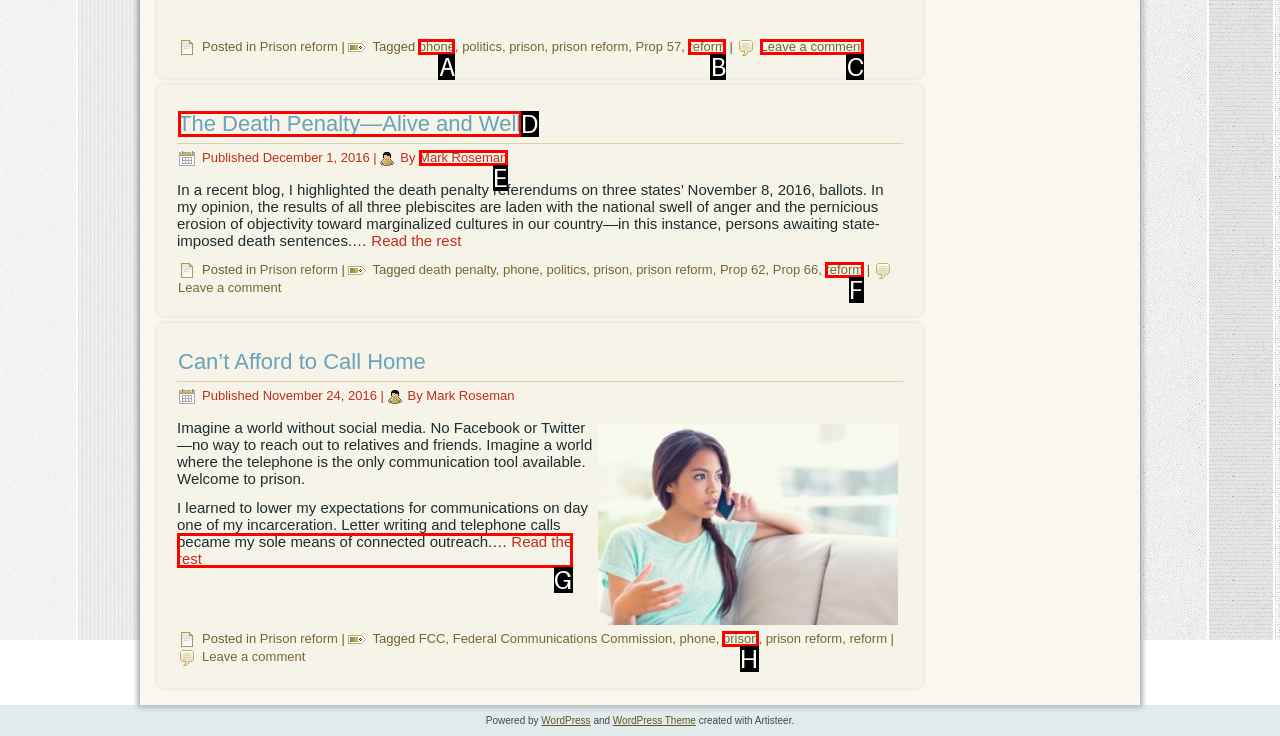Choose the letter that best represents the description: Leave a comment. Provide the letter as your response.

C